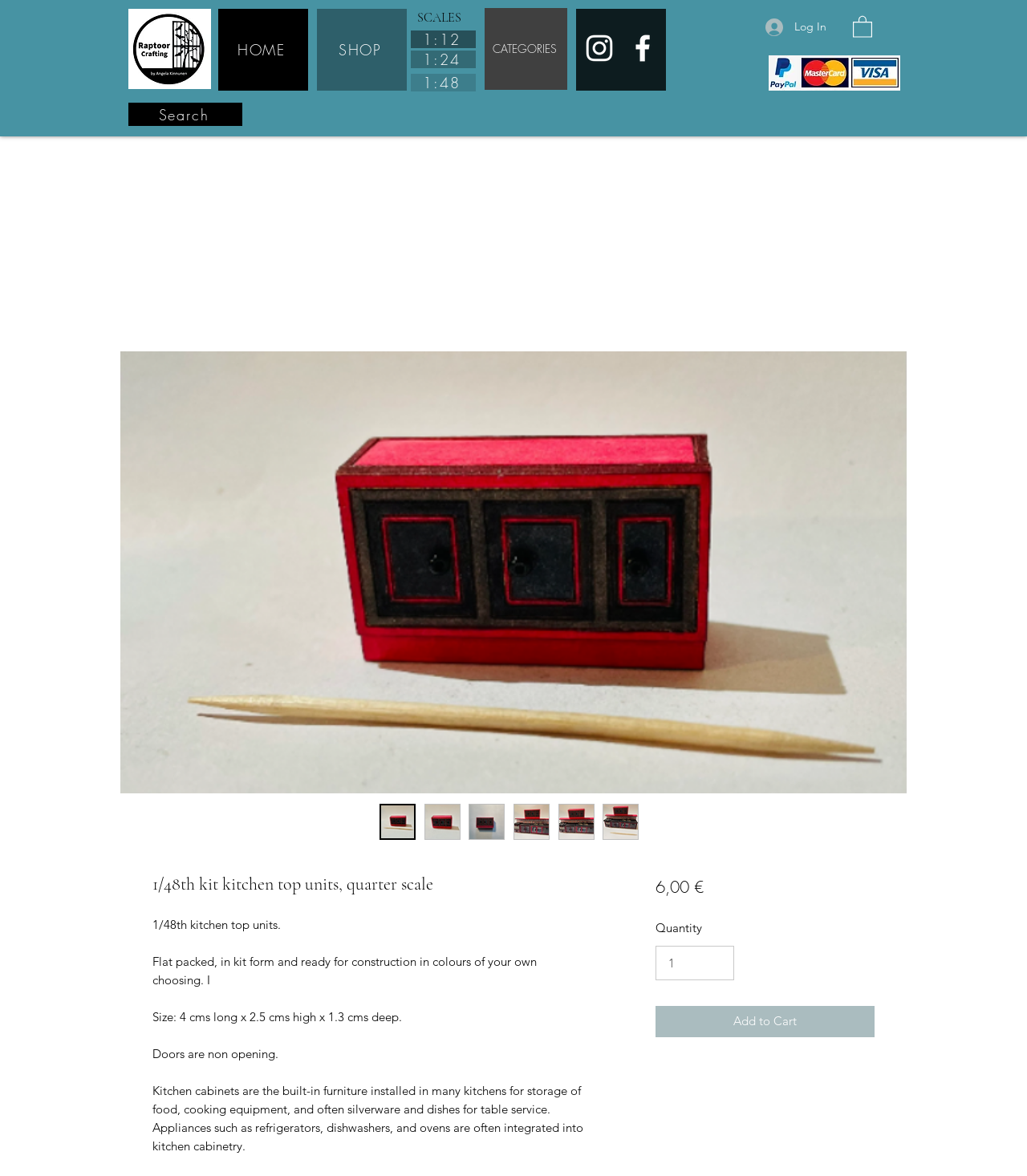What is the function of the kitchen cabinets?
Please give a detailed answer to the question using the information shown in the image.

I inferred the answer by reading the text description of the product, which explains that kitchen cabinets are 'installed in many kitchens for storage of food, cooking equipment, and often silverware and dishes for table service'.